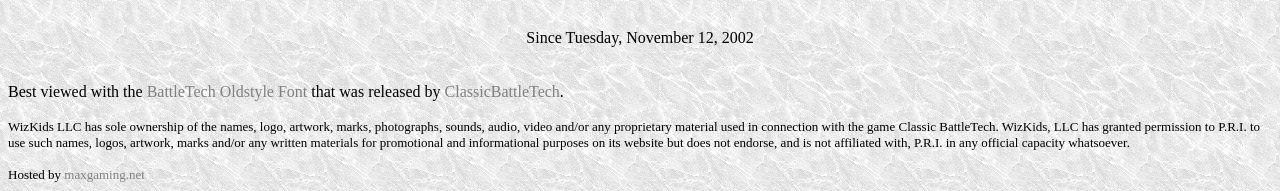Who has sole ownership of Classic BattleTech?
Analyze the screenshot and provide a detailed answer to the question.

The StaticText element at the bottom of the webpage mentions that WizKids LLC has sole ownership of the names, logo, artwork, marks, photographs, sounds, audio, video and/or any proprietary material used in connection with the game Classic BattleTech.